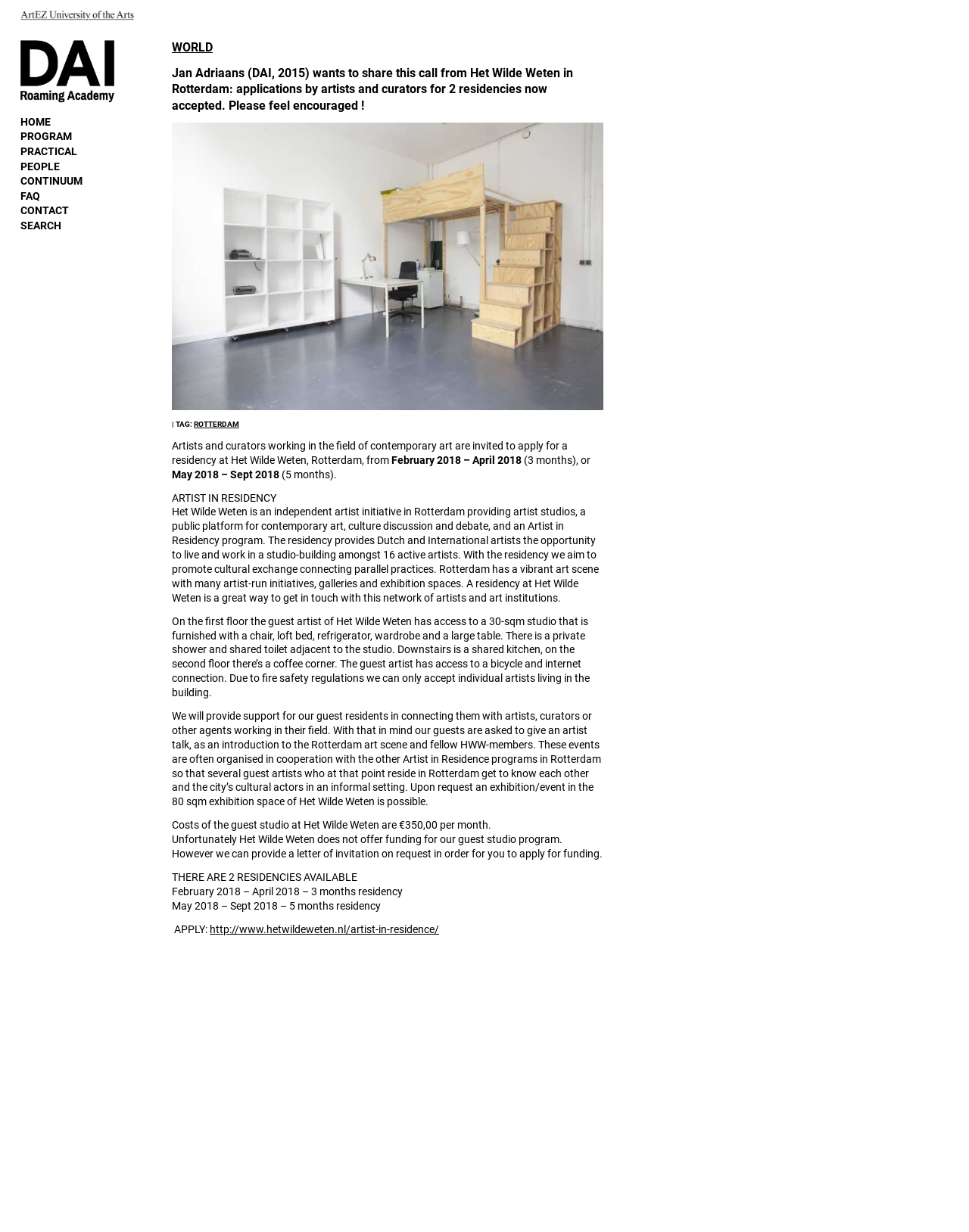Please find the bounding box for the UI component described as follows: "Rotterdam".

[0.2, 0.341, 0.247, 0.348]